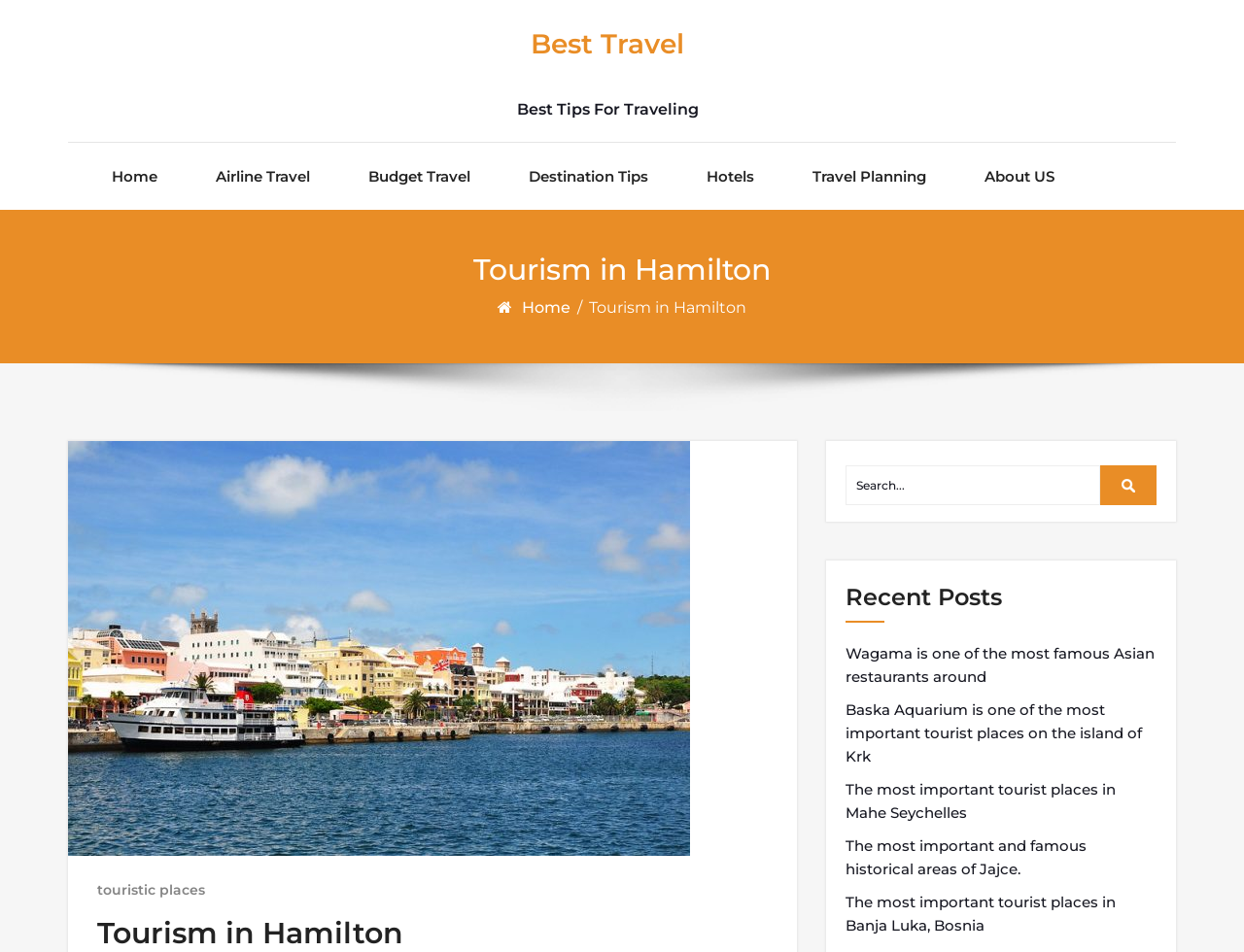Specify the bounding box coordinates of the area to click in order to execute this command: 'Read about Wagama restaurant'. The coordinates should consist of four float numbers ranging from 0 to 1, and should be formatted as [left, top, right, bottom].

[0.68, 0.674, 0.93, 0.723]